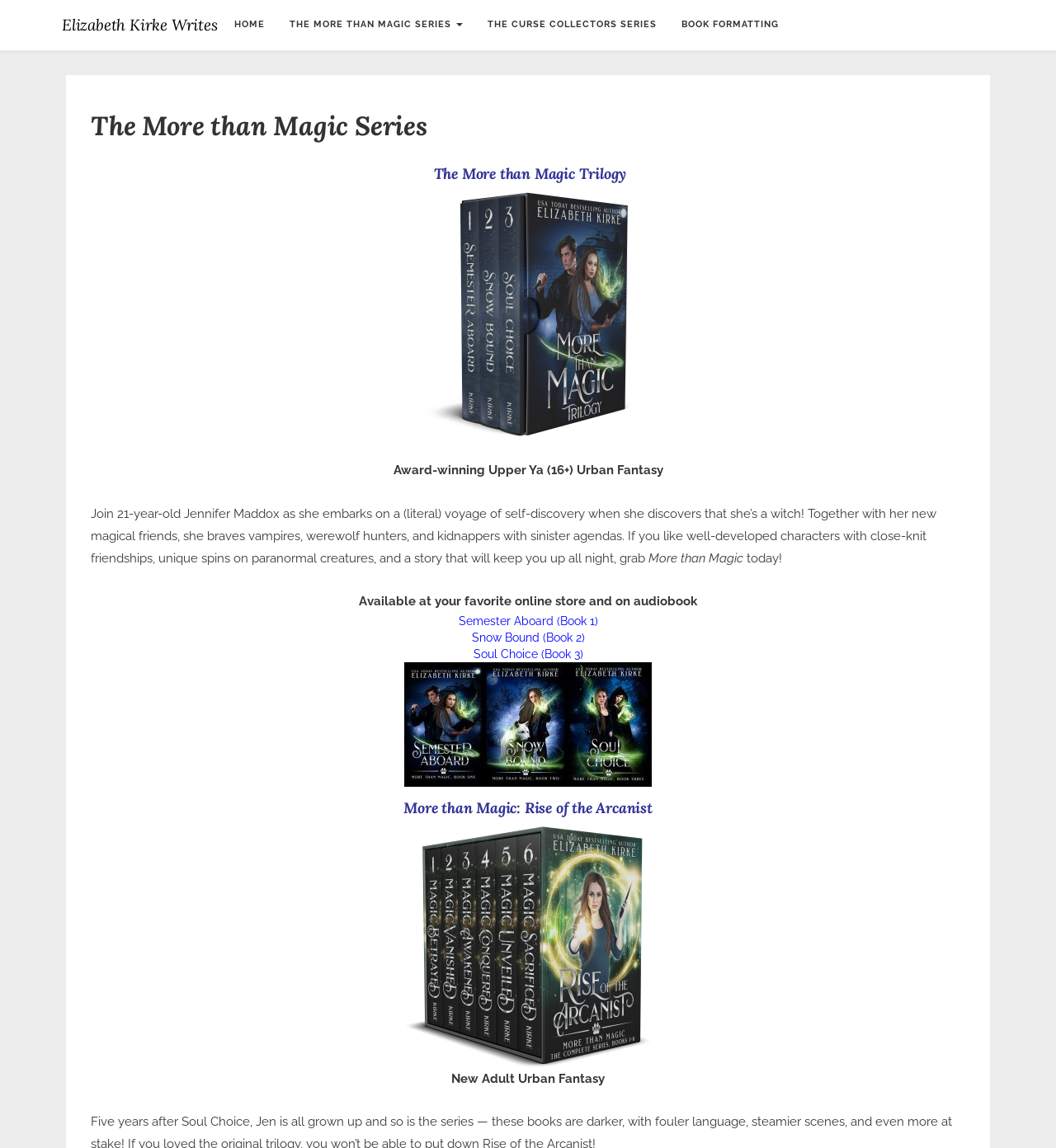Please give the bounding box coordinates of the area that should be clicked to fulfill the following instruction: "learn about snow bound book". The coordinates should be in the format of four float numbers from 0 to 1, i.e., [left, top, right, bottom].

[0.446, 0.55, 0.554, 0.561]